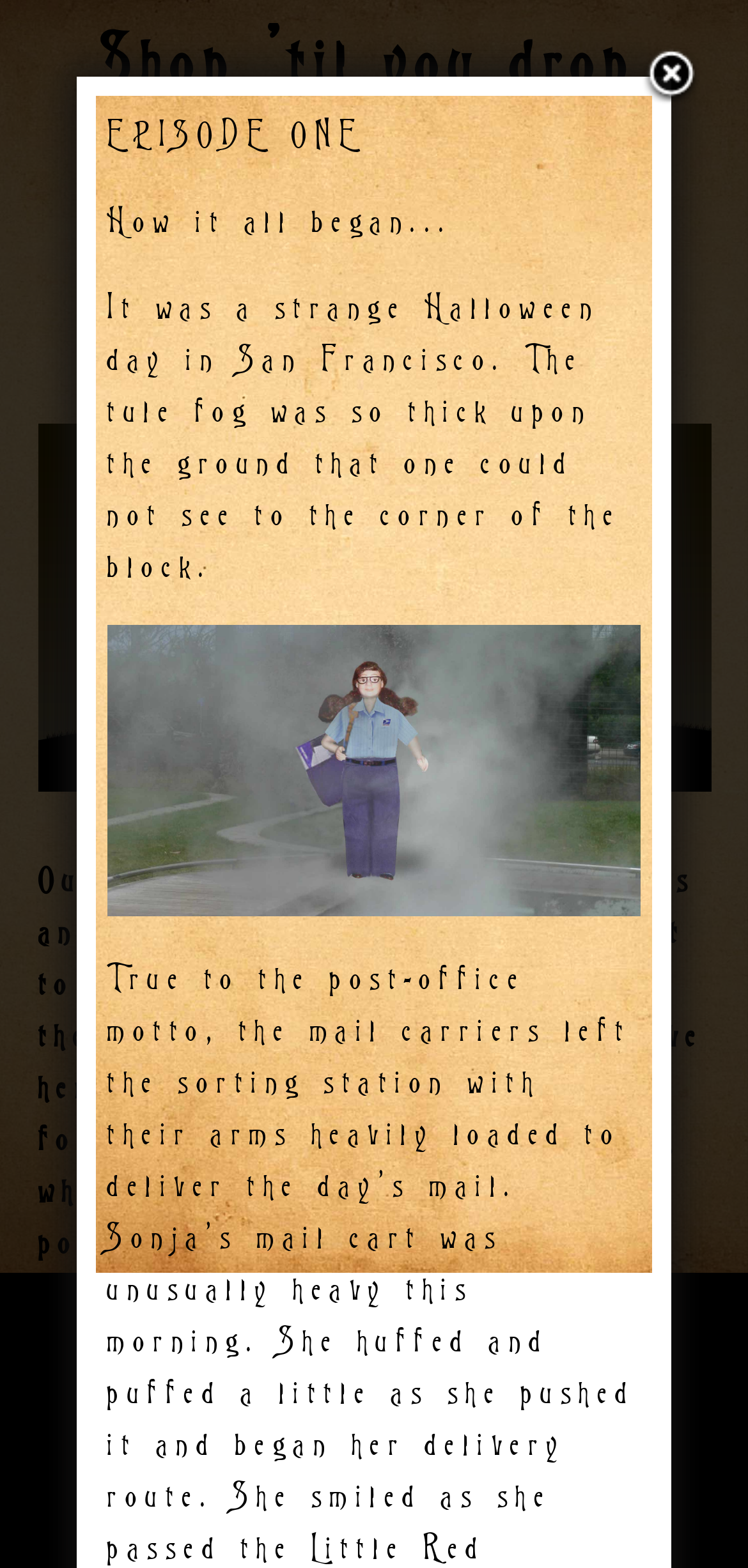What can you do with the link?
Look at the screenshot and respond with a single word or phrase.

Play